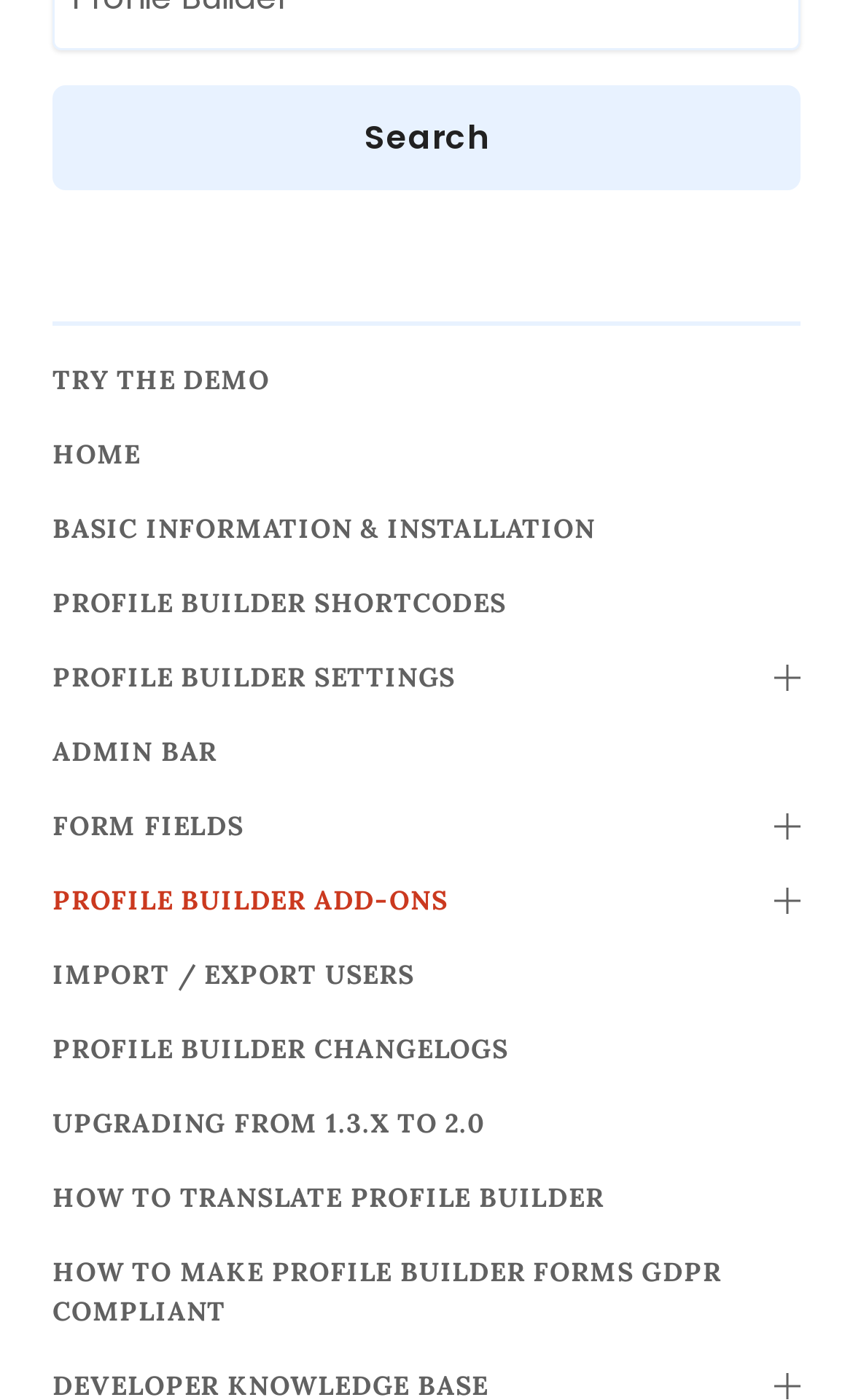Find the bounding box coordinates for the area that should be clicked to accomplish the instruction: "View profile builder settings".

[0.062, 0.469, 0.534, 0.497]